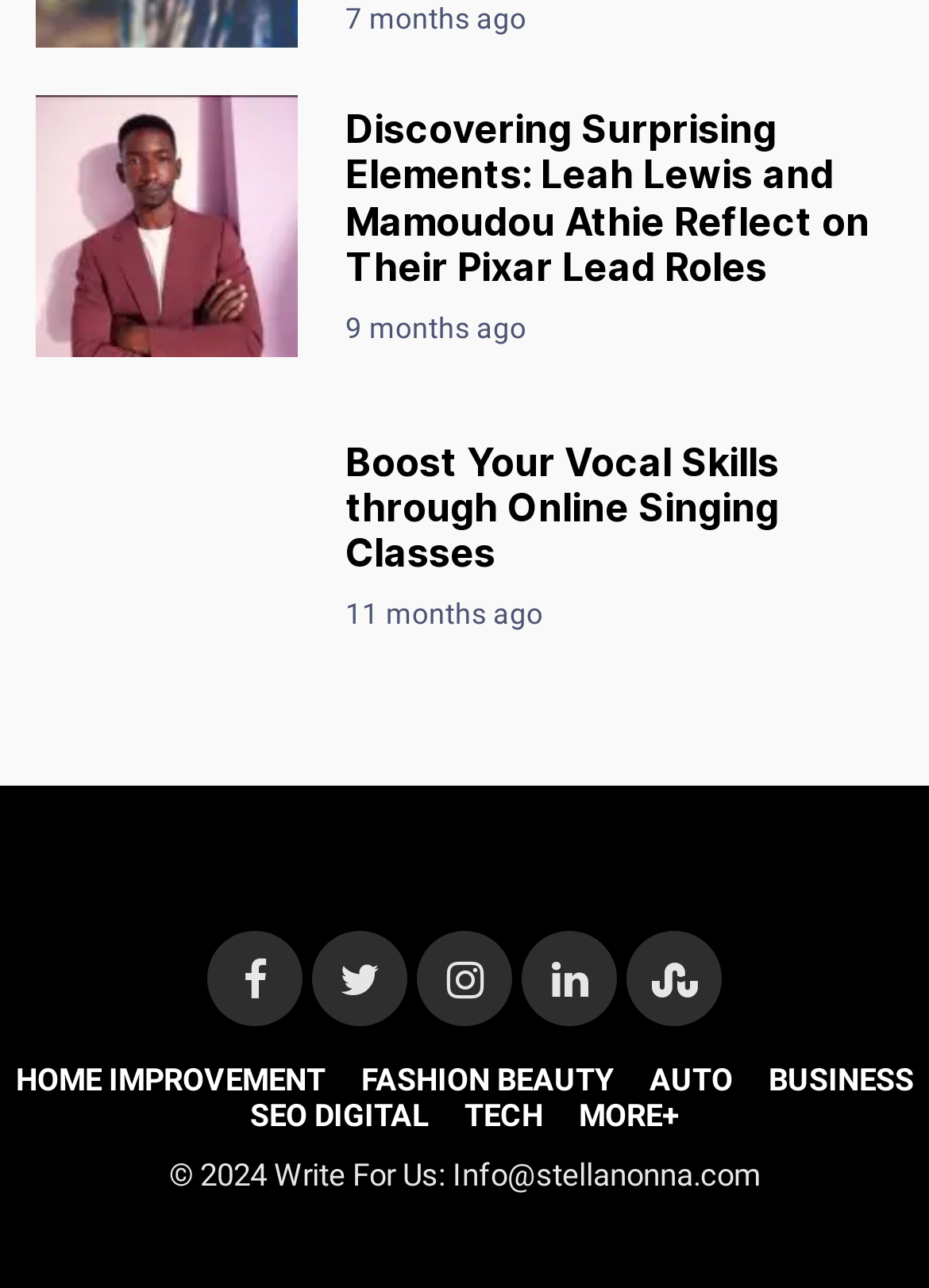Predict the bounding box of the UI element that fits this description: "SEO DIGITAL".

[0.254, 0.852, 0.477, 0.88]